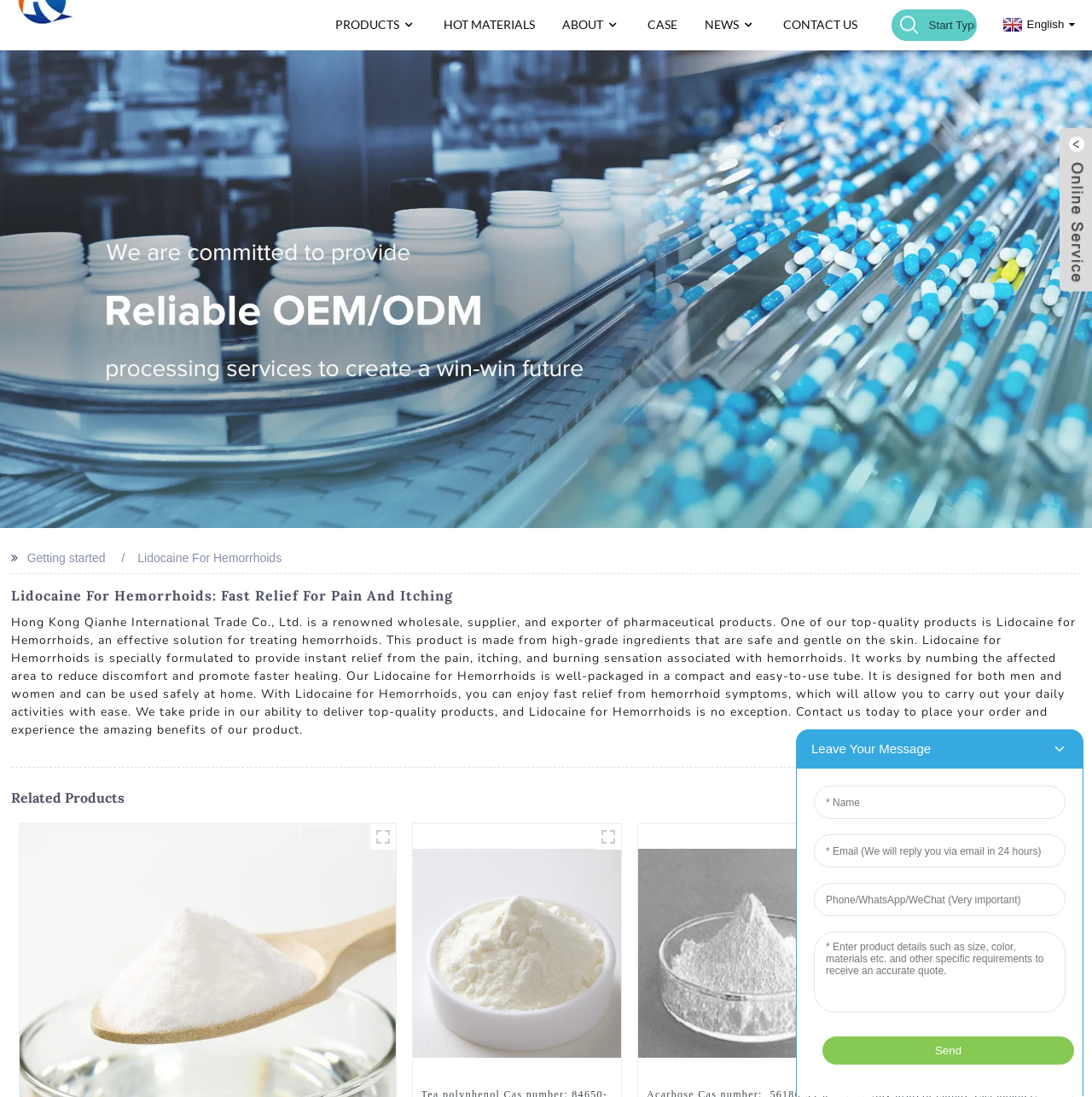Determine the bounding box coordinates of the section I need to click to execute the following instruction: "Read the article about Sarah Paulson's feet". Provide the coordinates as four float numbers between 0 and 1, i.e., [left, top, right, bottom].

None